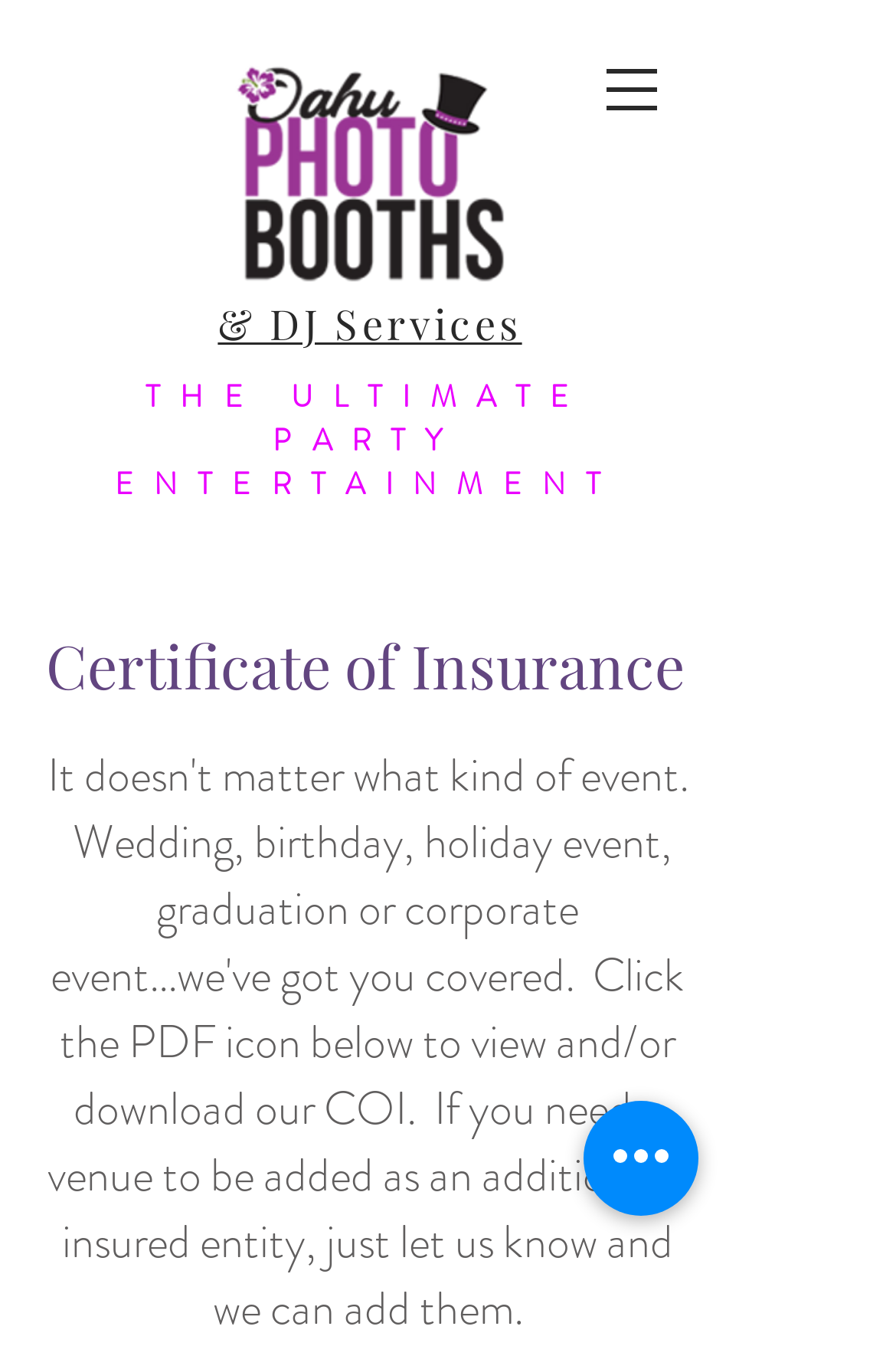Identify the bounding box for the element characterized by the following description: "& DJ Services".

[0.243, 0.22, 0.583, 0.261]